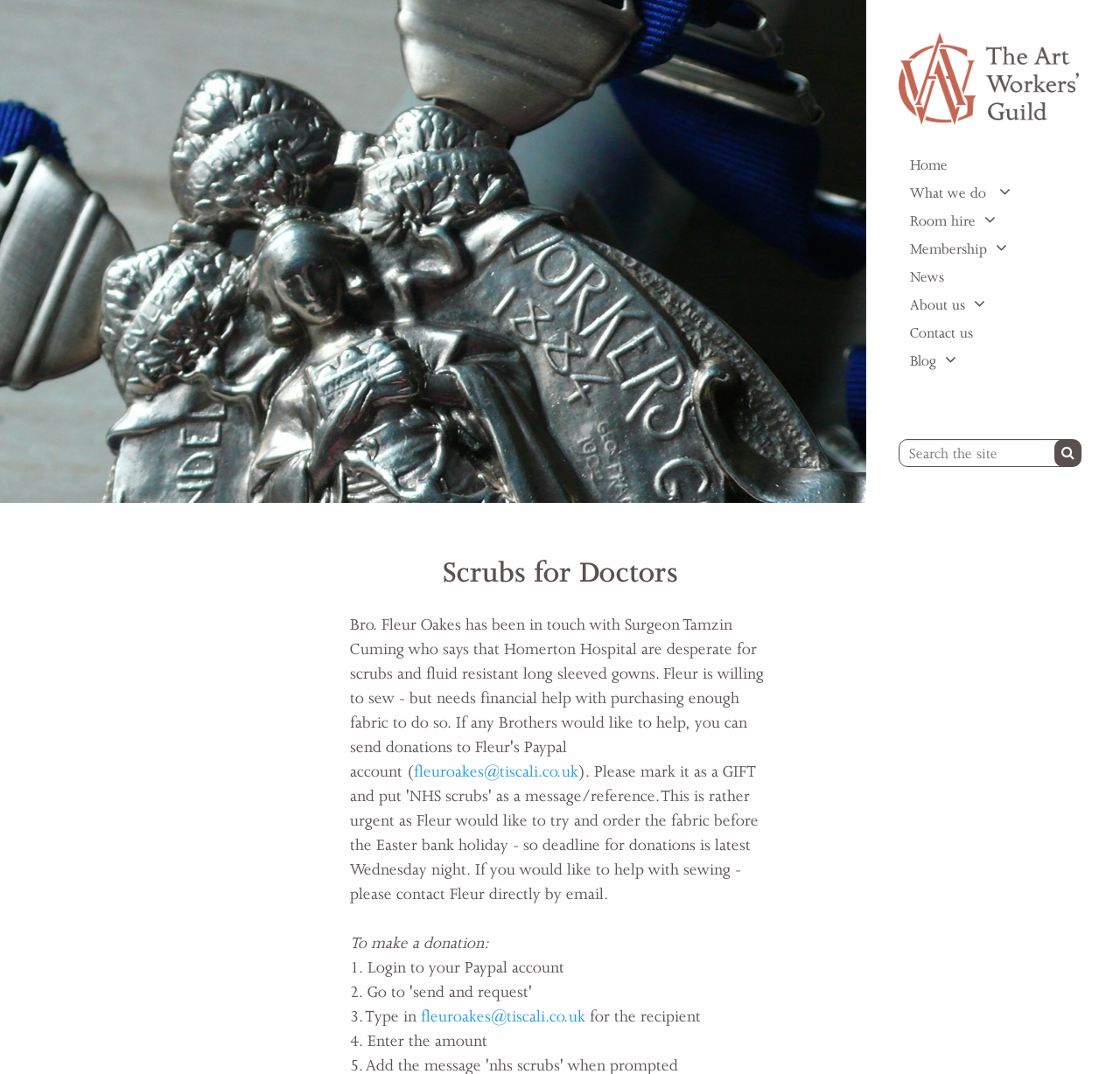Locate the UI element that matches the description fleuroakes@tiscali.co.uk in the webpage screenshot. Return the bounding box coordinates in the format (top-left x, top-left y, bottom-right x, bottom-right y), with values ranging from 0 to 1.

[0.369, 0.709, 0.516, 0.727]